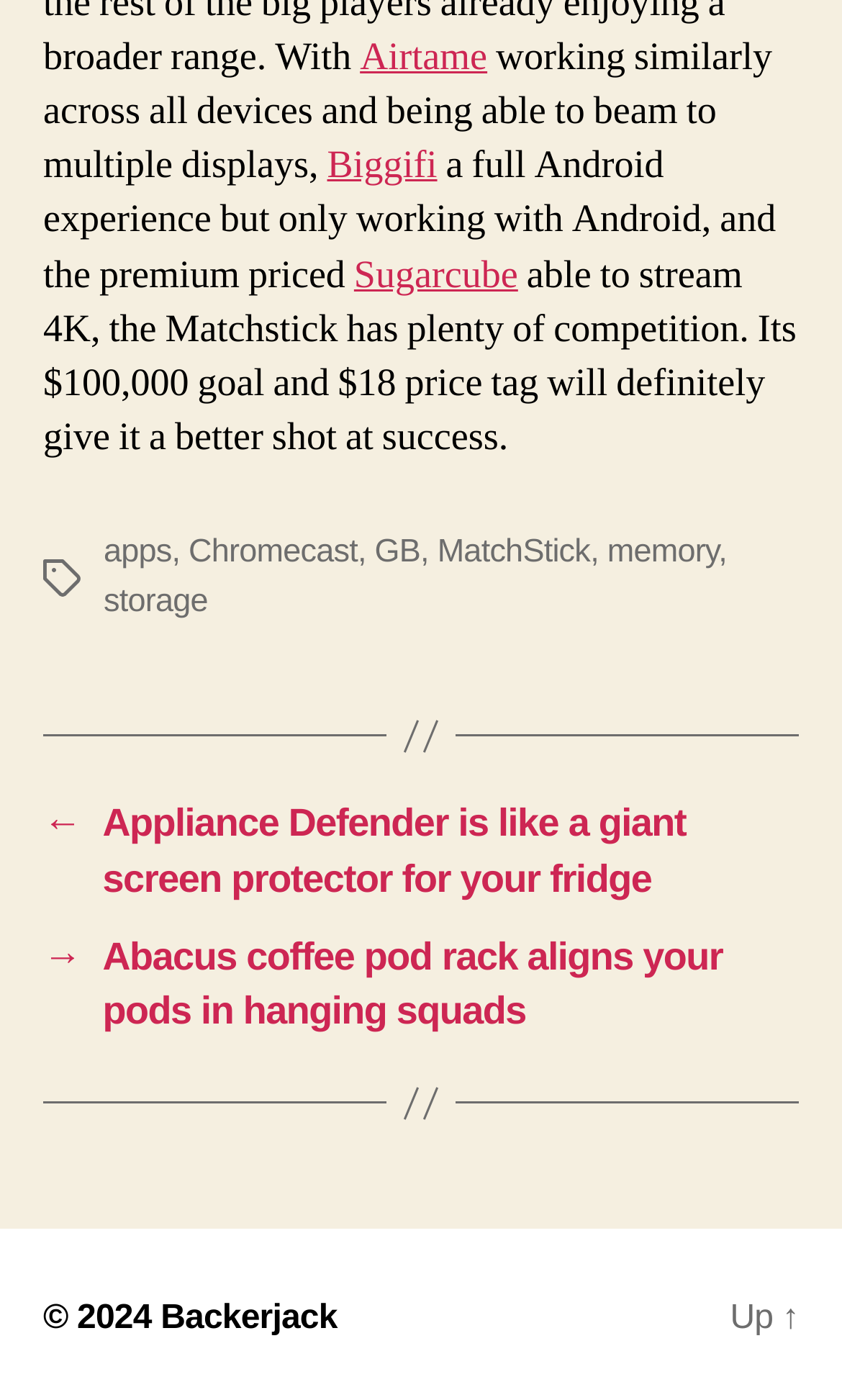Please identify the bounding box coordinates of the element I should click to complete this instruction: 'Check Backerjack'. The coordinates should be given as four float numbers between 0 and 1, like this: [left, top, right, bottom].

[0.191, 0.929, 0.401, 0.955]